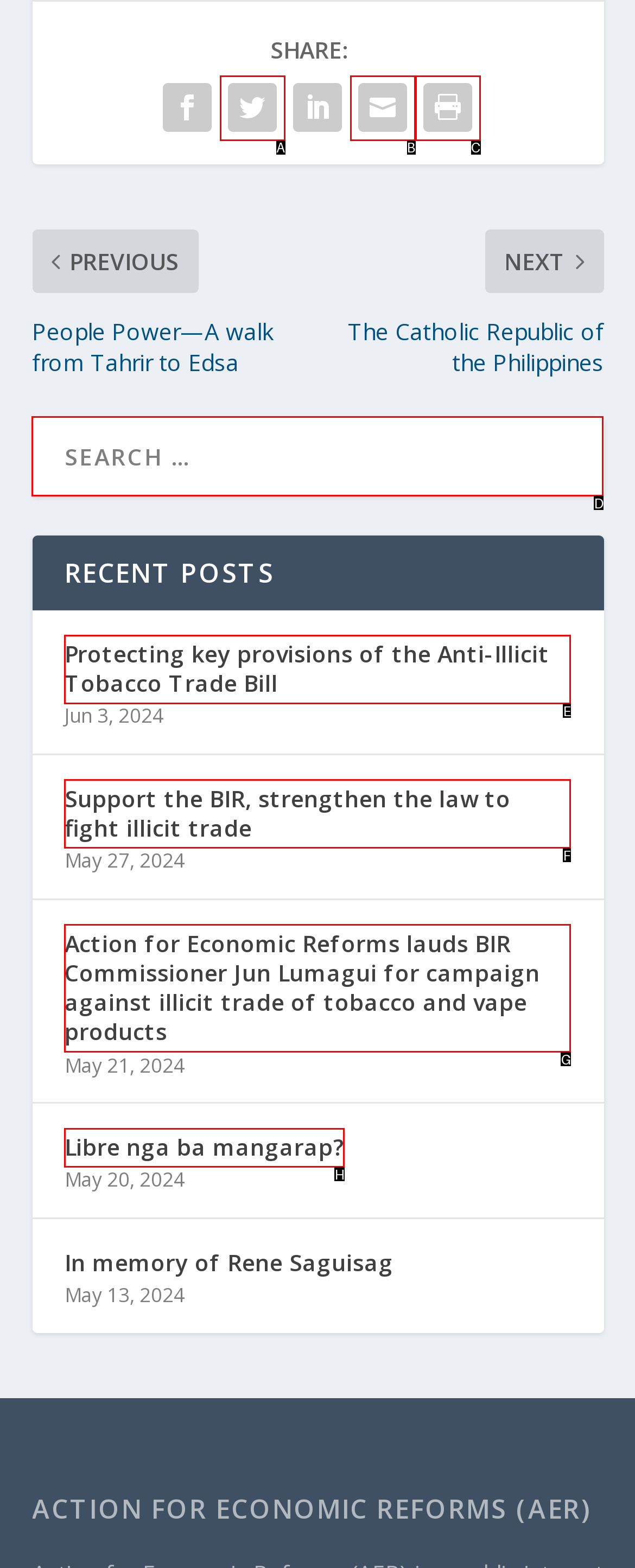Tell me the letter of the UI element to click in order to accomplish the following task: Read recent post 'Protecting key provisions of the Anti-Illicit Tobacco Trade Bill'
Answer with the letter of the chosen option from the given choices directly.

E